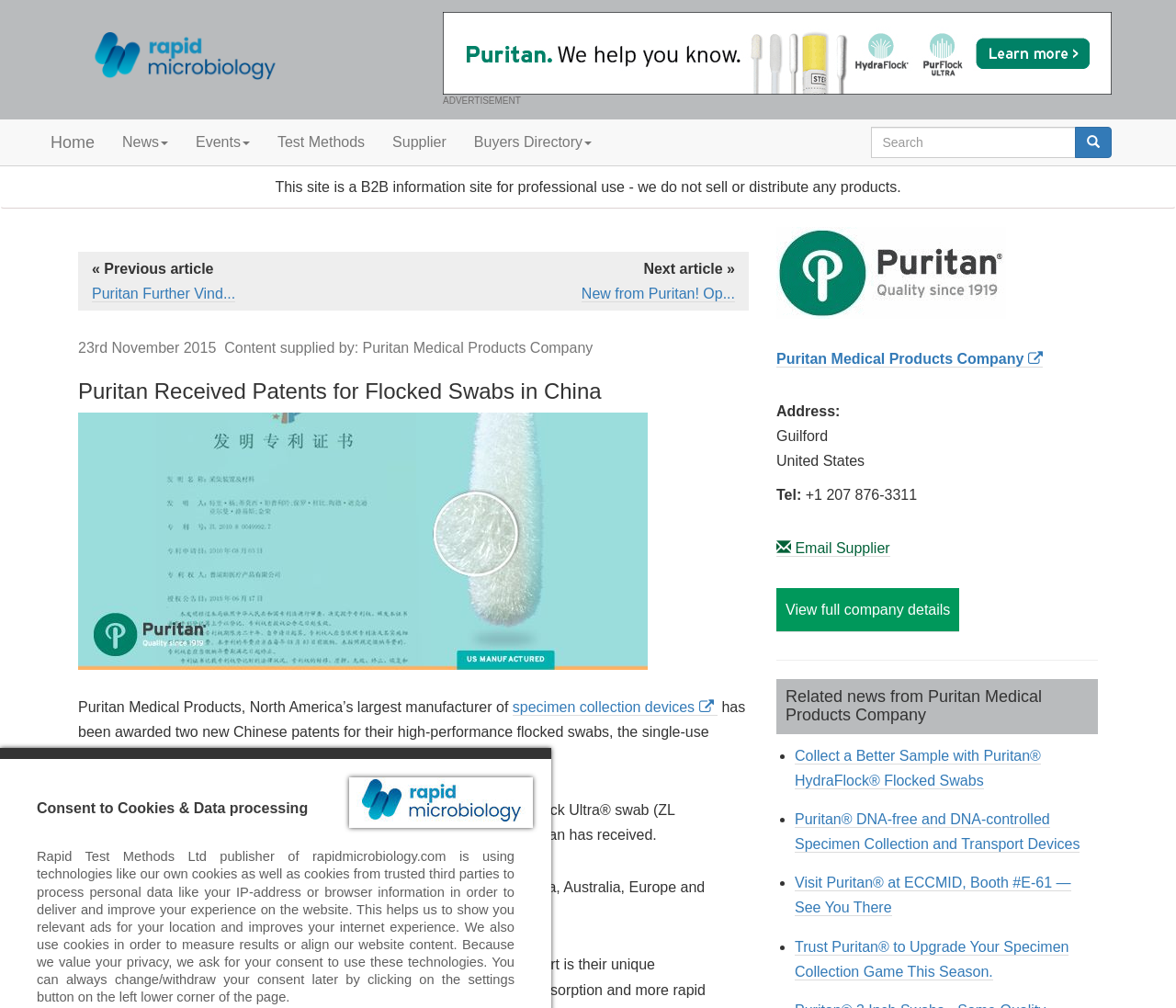Locate the bounding box coordinates of the item that should be clicked to fulfill the instruction: "Send an email to the supplier".

[0.66, 0.536, 0.757, 0.552]